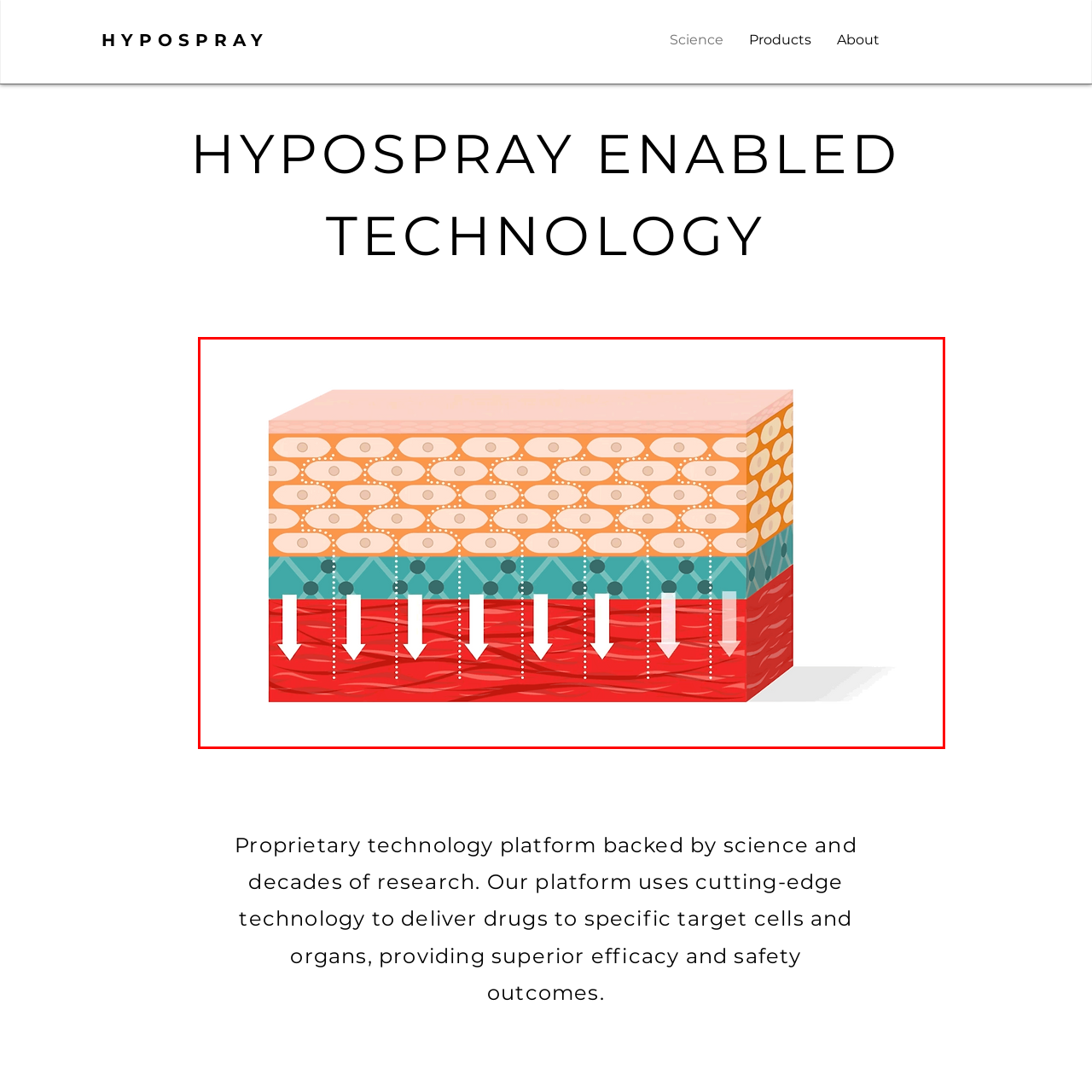Focus on the image surrounded by the red bounding box, please answer the following question using a single word or phrase: What do the downward-pointing arrows indicate?

Pathway of drug delivery